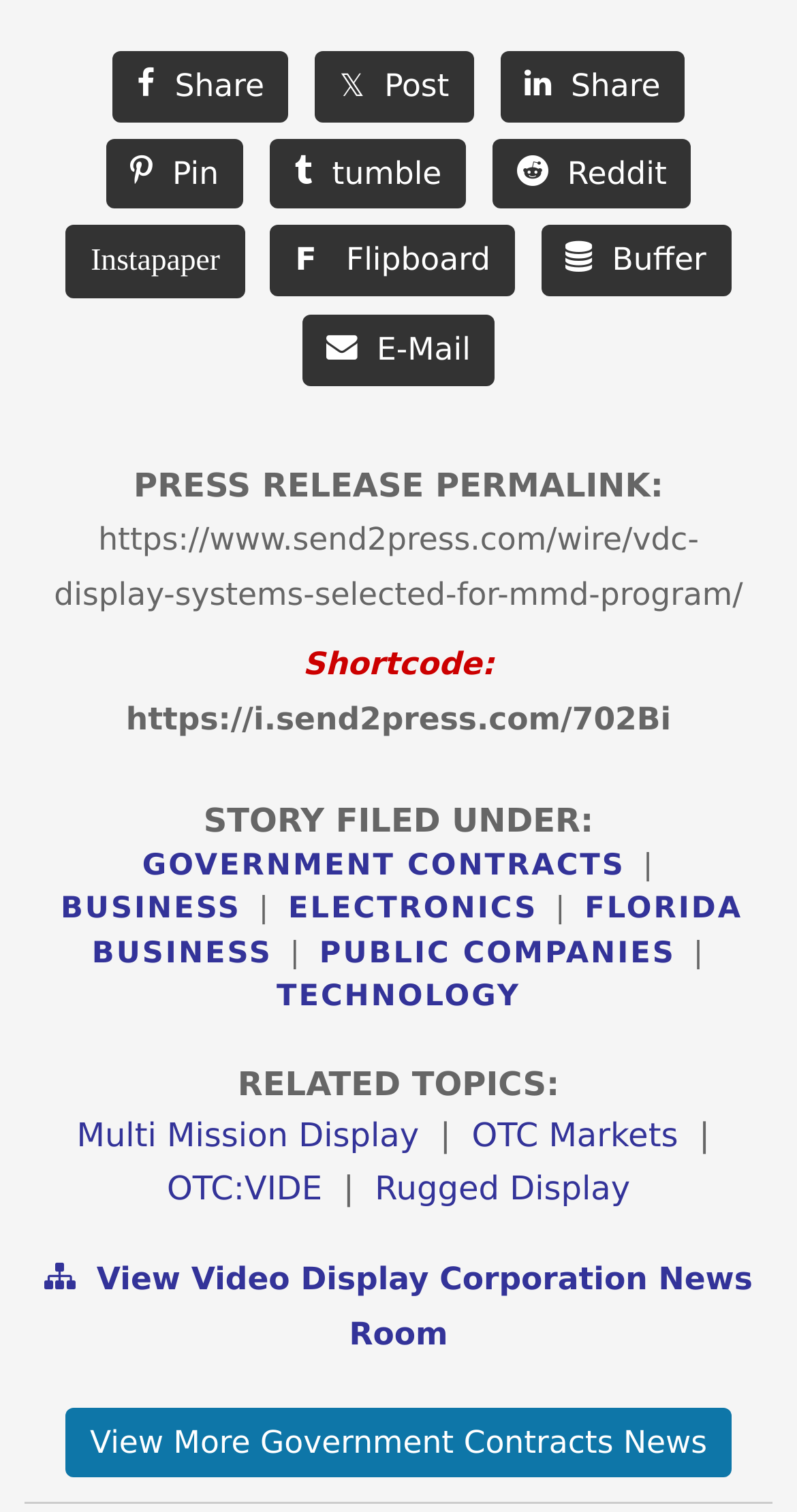Bounding box coordinates are specified in the format (top-left x, top-left y, bottom-right x, bottom-right y). All values are floating point numbers bounded between 0 and 1. Please provide the bounding box coordinate of the region this sentence describes: View More Government Contracts News

[0.082, 0.931, 0.918, 0.978]